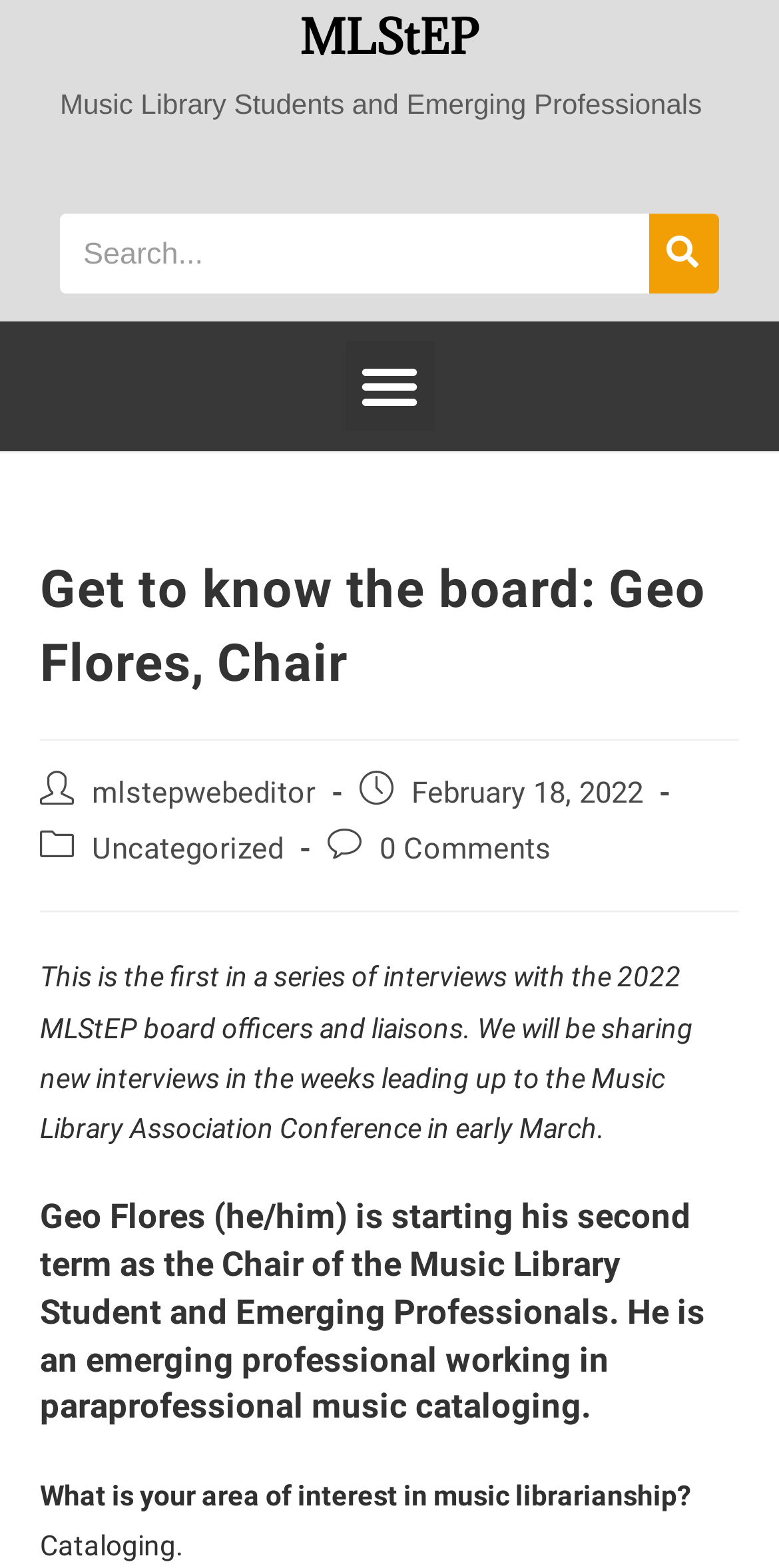What is the name of the organization?
Please ensure your answer is as detailed and informative as possible.

I found the answer by looking at the heading and link elements on the webpage. The abbreviation 'MLStEP' is mentioned as a heading and also as a link, which suggests that it is the name of the organization.